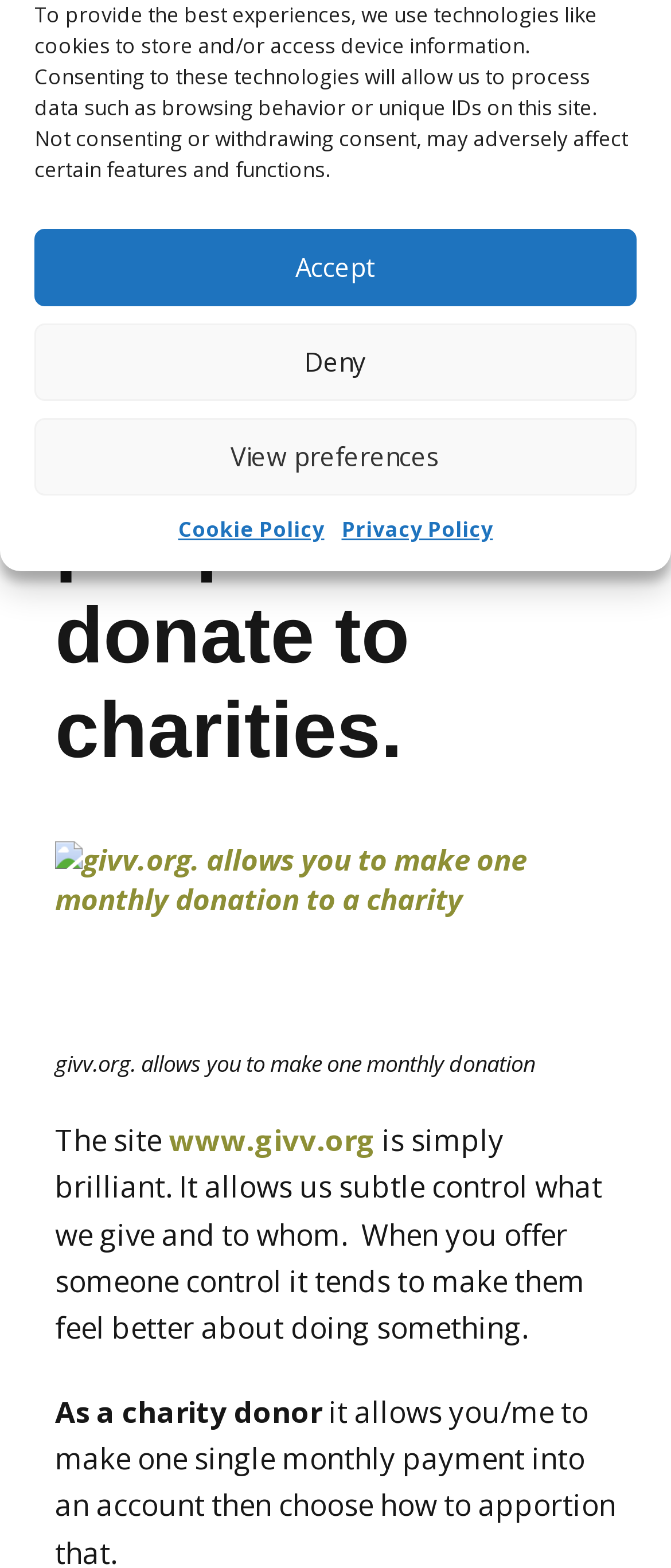Find the bounding box of the web element that fits this description: "Accept".

[0.051, 0.146, 0.949, 0.195]